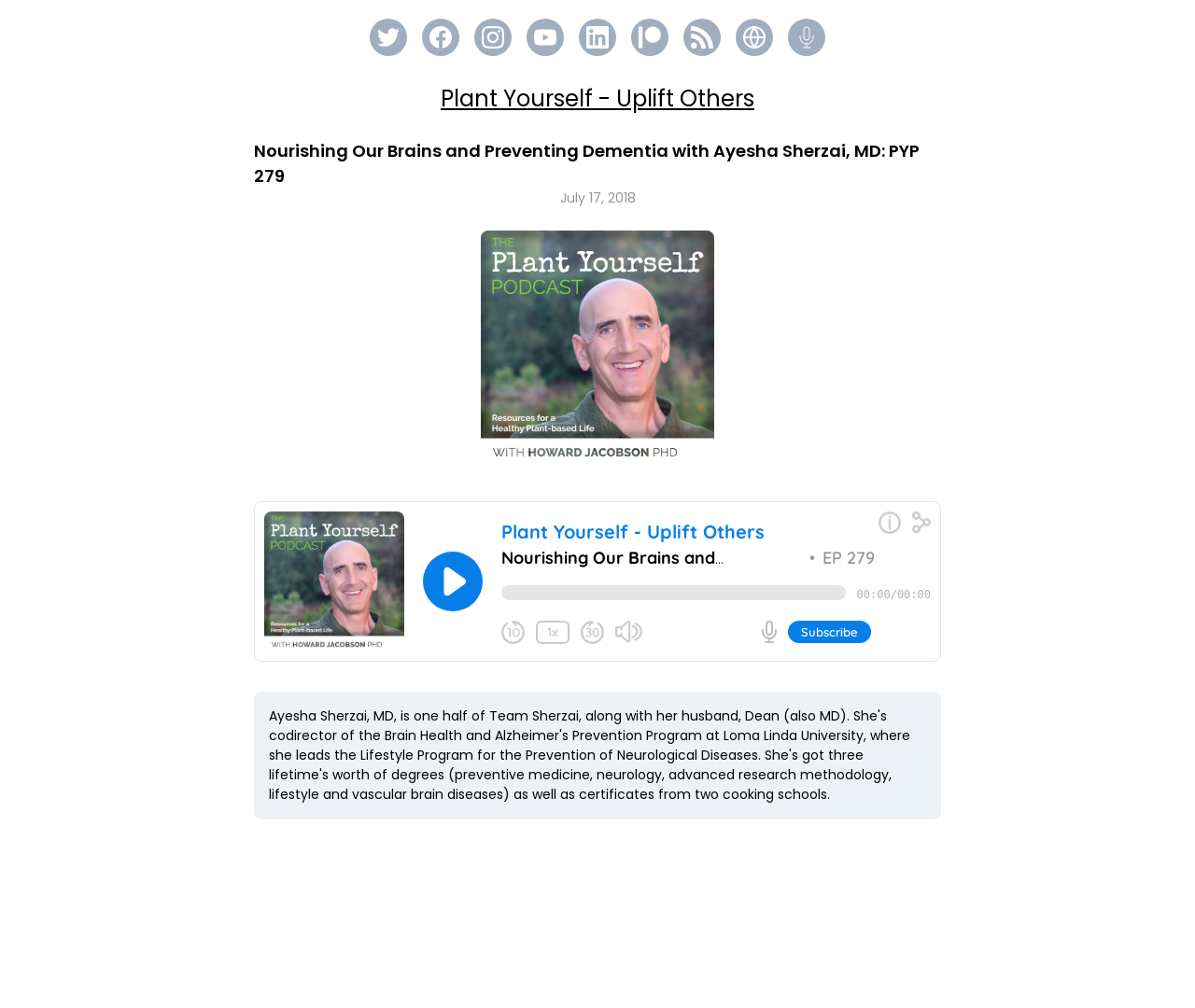Please identify the bounding box coordinates of the clickable area that will allow you to execute the instruction: "Listen to Plant Yourself podcast".

[0.369, 0.082, 0.631, 0.113]